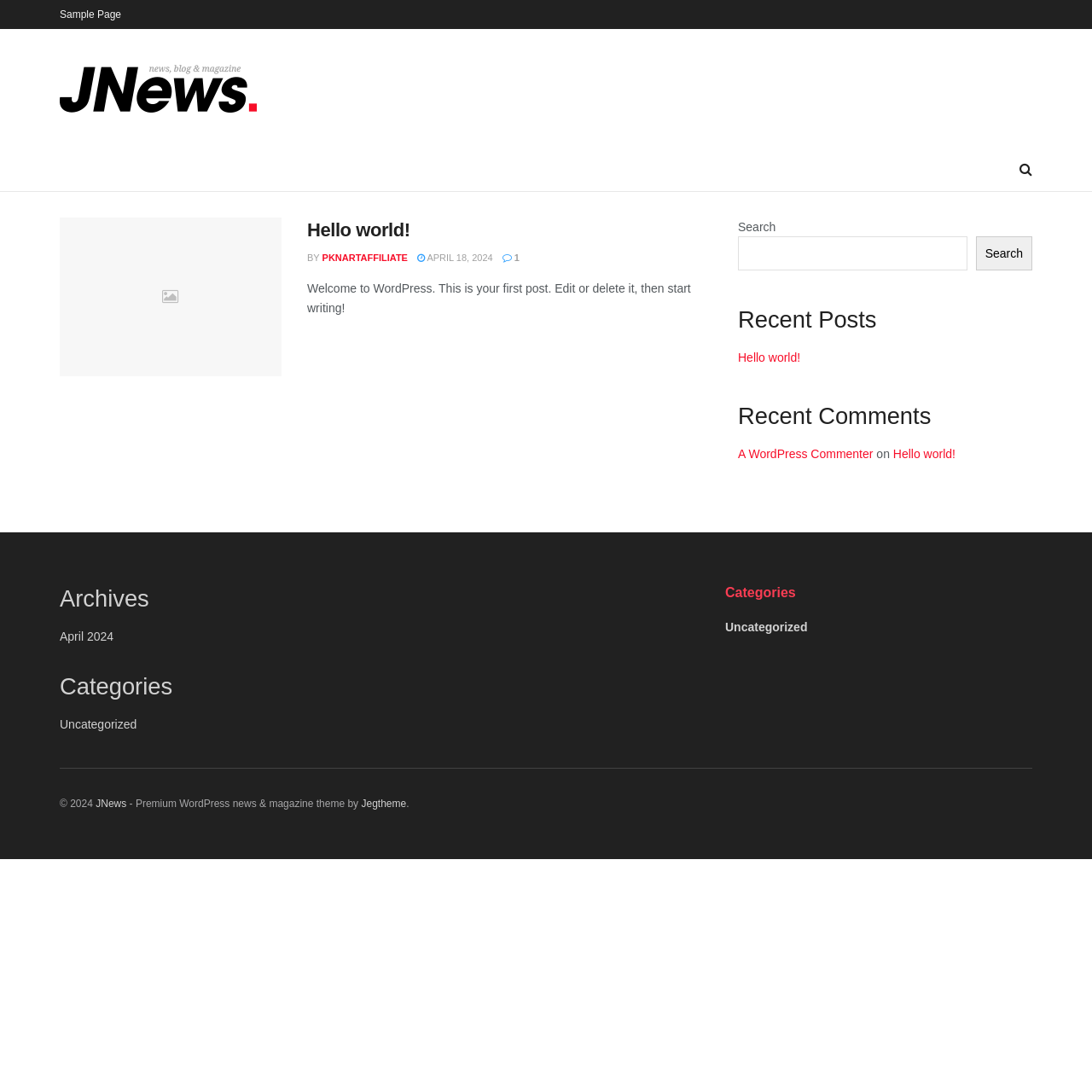Identify the bounding box coordinates for the region to click in order to carry out this instruction: "Click on the 'Sample Page' link". Provide the coordinates using four float numbers between 0 and 1, formatted as [left, top, right, bottom].

[0.055, 0.0, 0.111, 0.027]